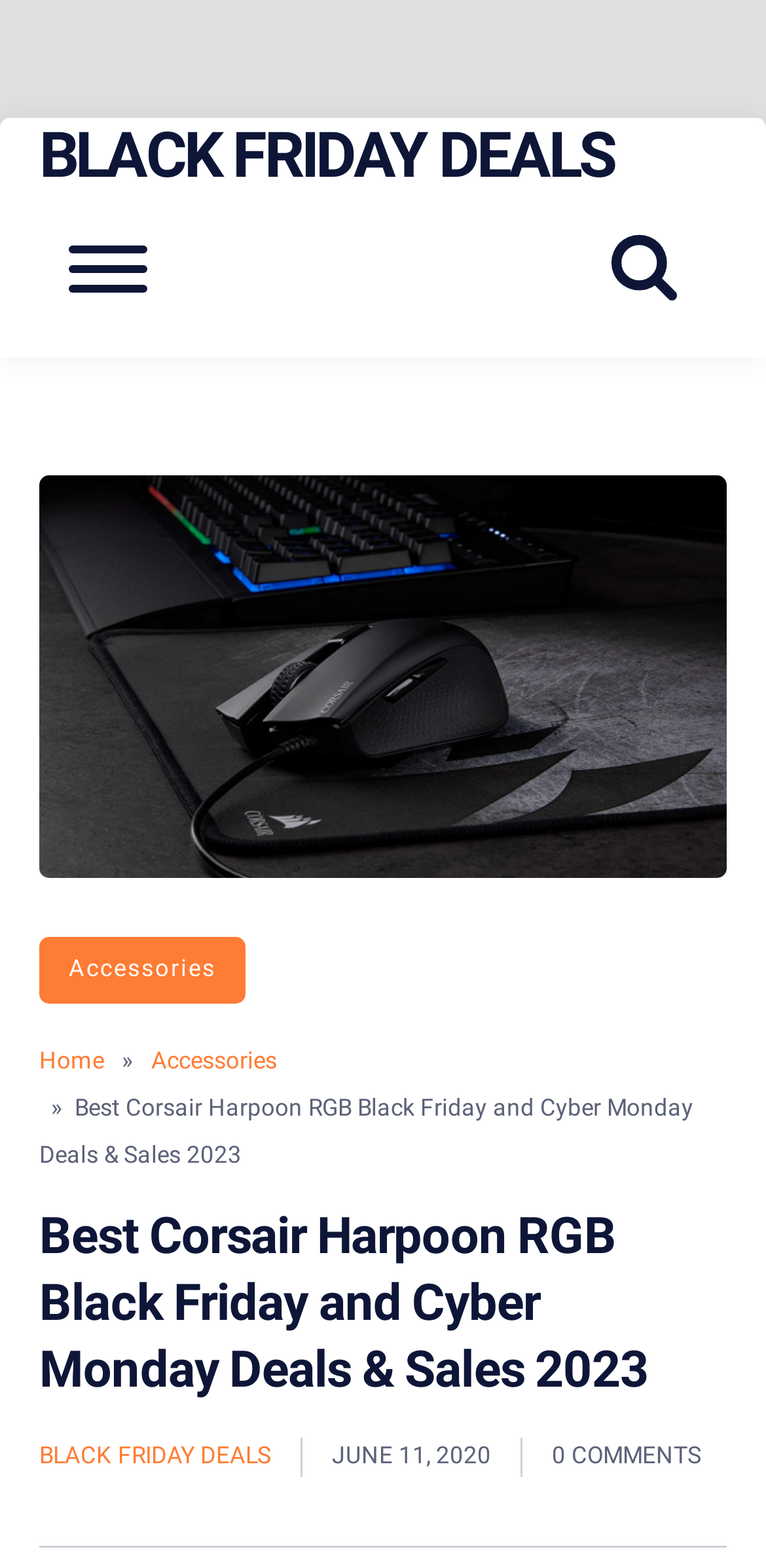Find the bounding box coordinates for the HTML element specified by: "Black Friday Deals".

[0.051, 0.075, 0.803, 0.123]